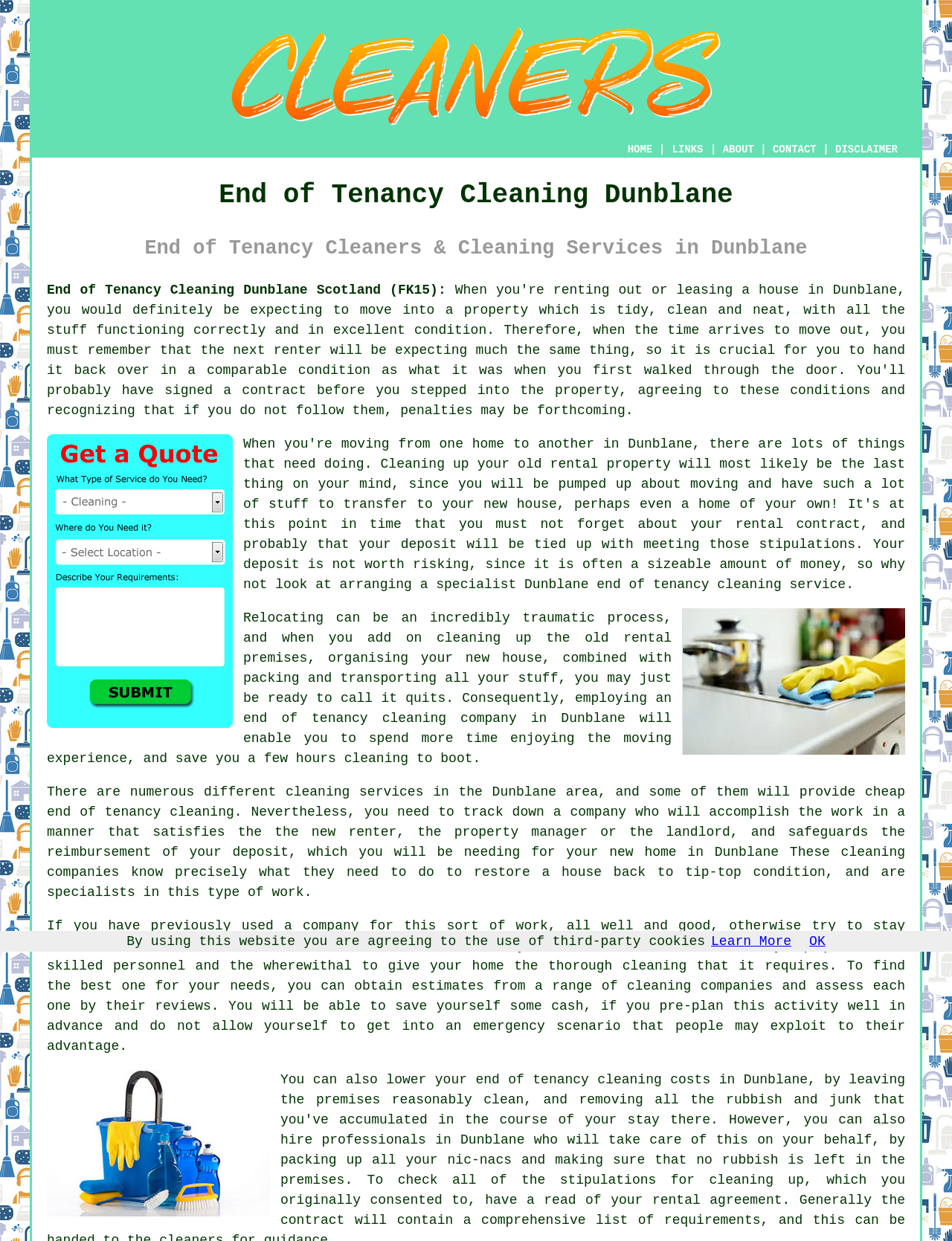Please identify and generate the text content of the webpage's main heading.

End of Tenancy Cleaning Dunblane